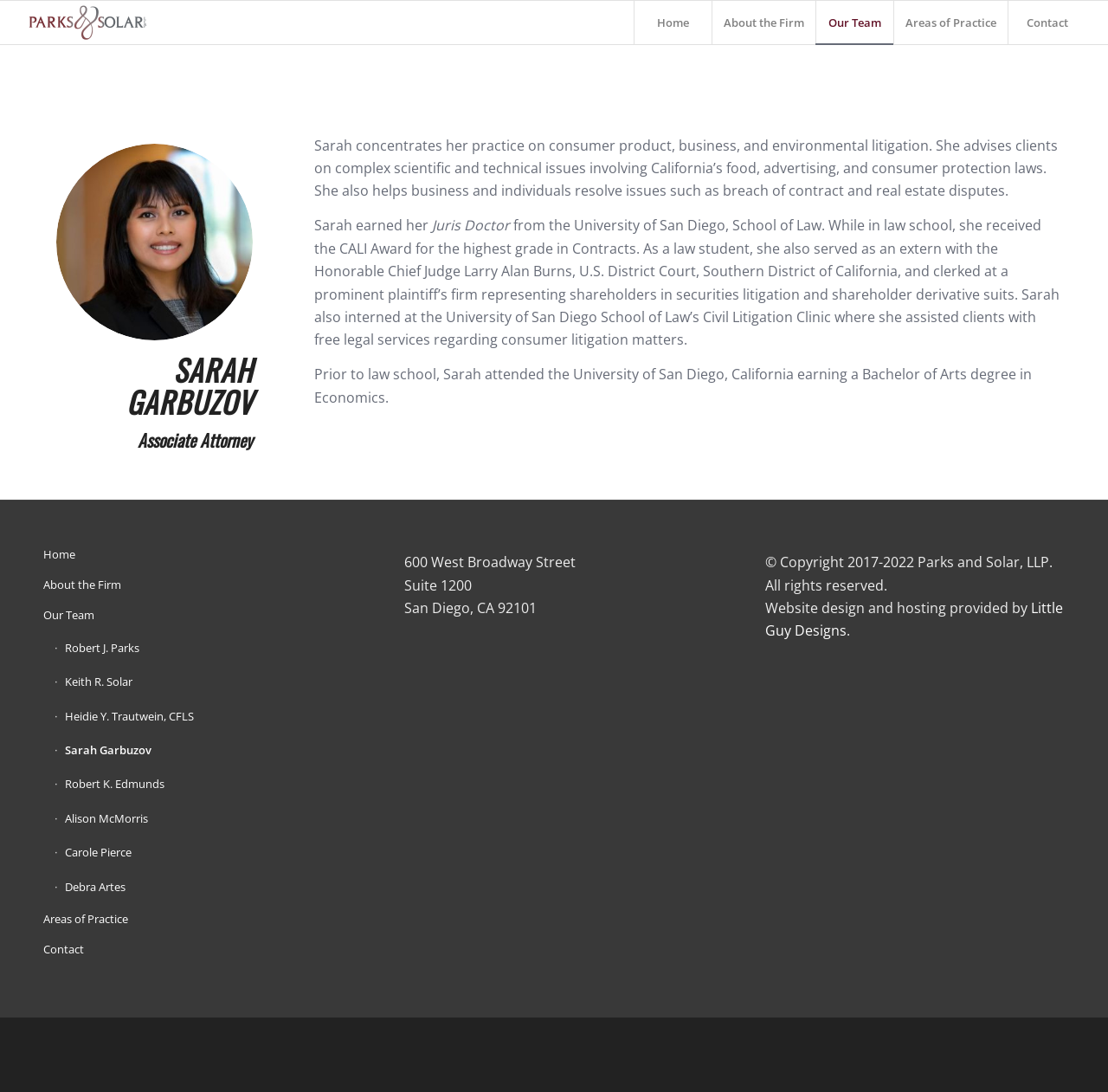Determine the bounding box for the HTML element described here: "Debra Artes". The coordinates should be given as [left, top, right, bottom] with each number being a float between 0 and 1.

[0.049, 0.797, 0.309, 0.828]